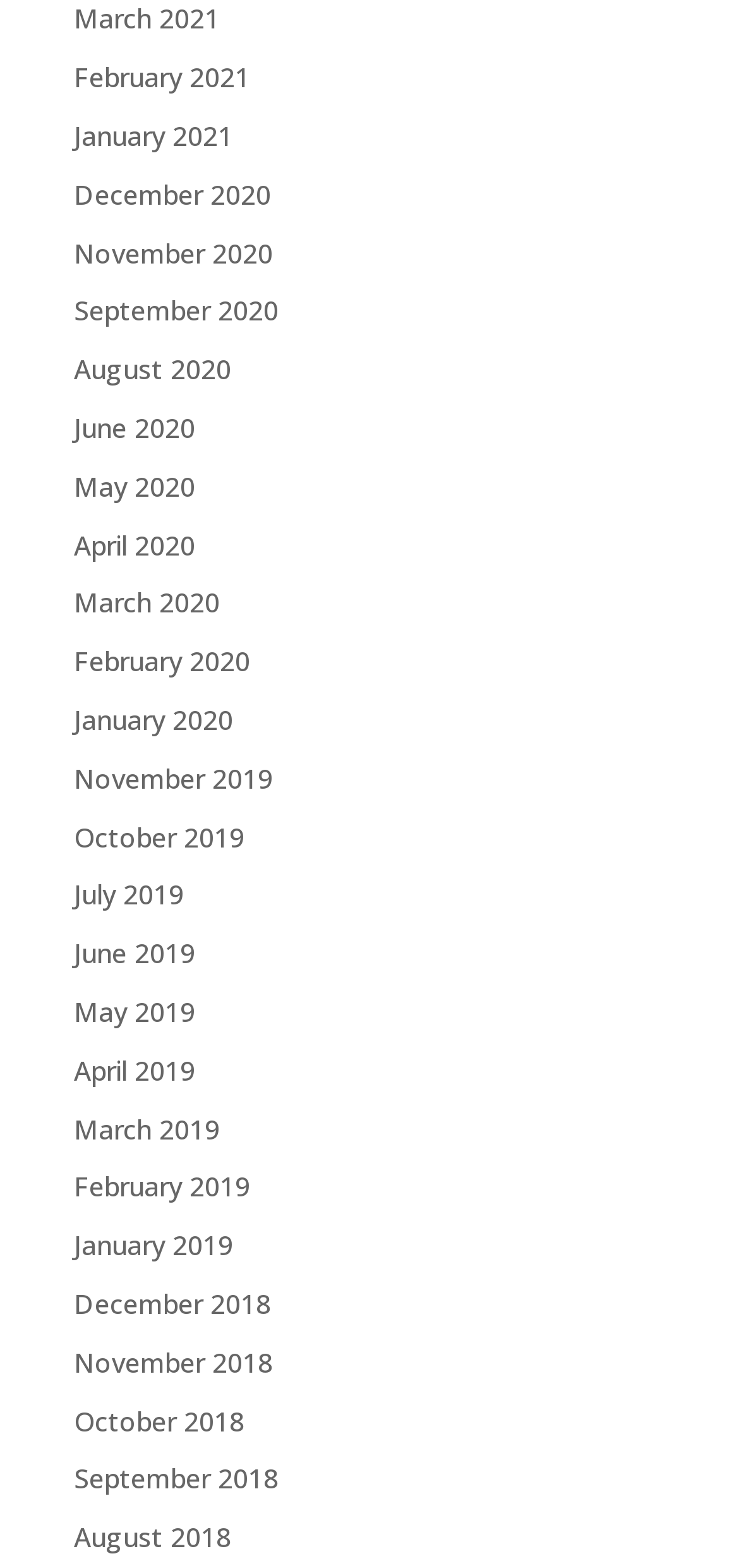Could you specify the bounding box coordinates for the clickable section to complete the following instruction: "go to February 2020"?

[0.1, 0.41, 0.338, 0.433]